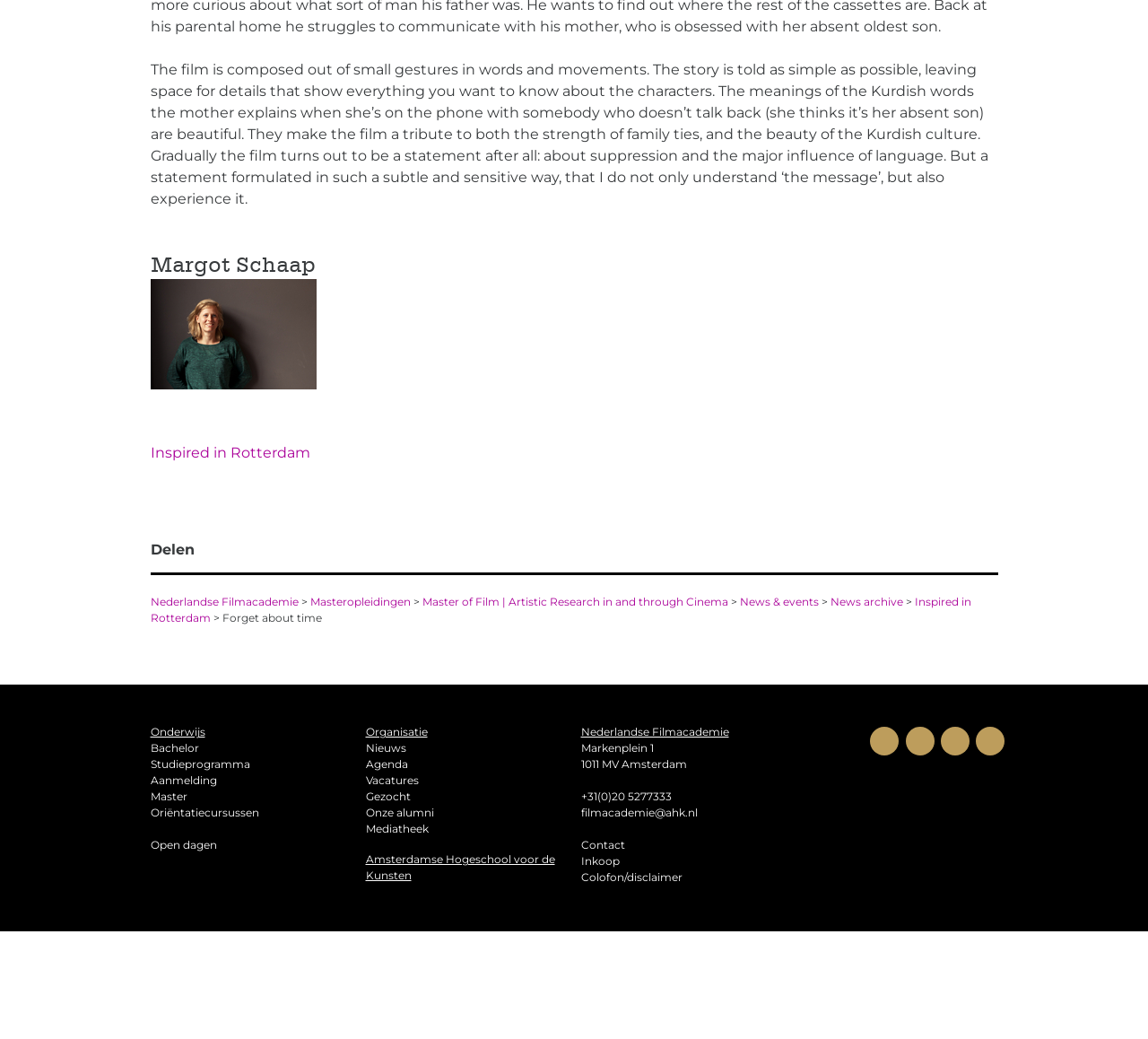Specify the bounding box coordinates of the region I need to click to perform the following instruction: "Click on the link 'Master of Film | Artistic Research in and through Cinema'". The coordinates must be four float numbers in the range of 0 to 1, i.e., [left, top, right, bottom].

[0.368, 0.572, 0.634, 0.585]